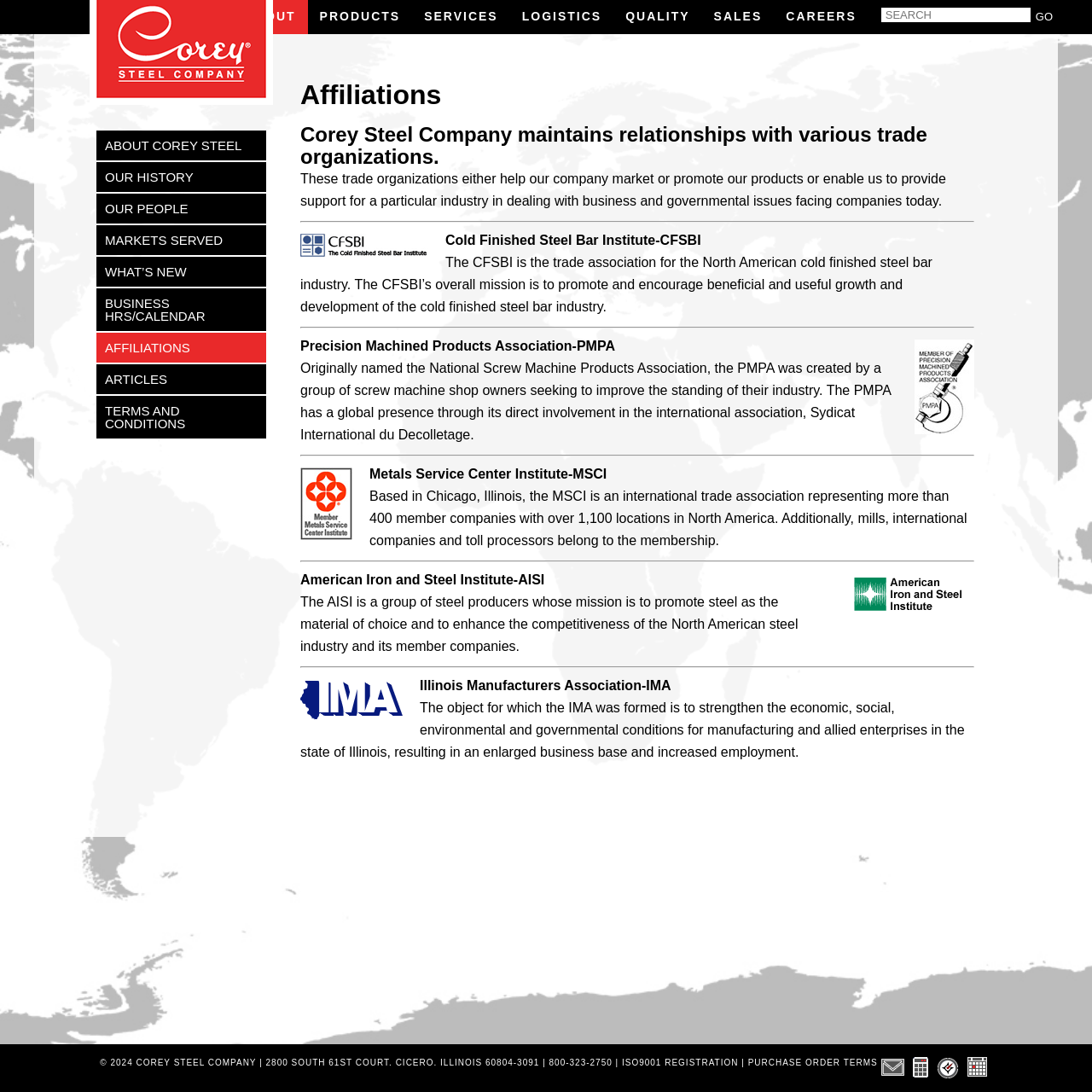Provide the bounding box coordinates of the HTML element this sentence describes: "Articles". The bounding box coordinates consist of four float numbers between 0 and 1, i.e., [left, top, right, bottom].

[0.088, 0.333, 0.244, 0.361]